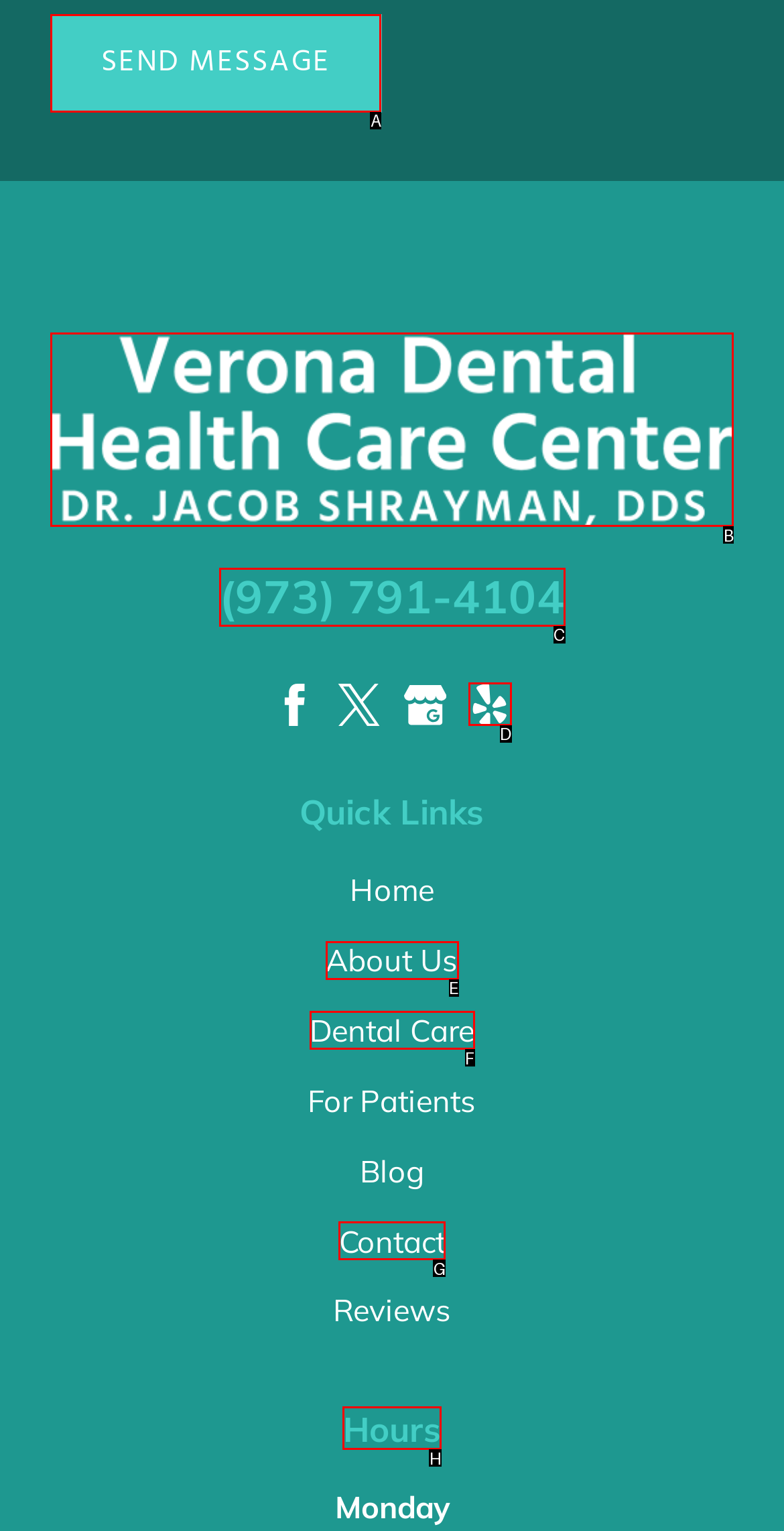Identify the correct letter of the UI element to click for this task: Check the 'Hours'
Respond with the letter from the listed options.

H